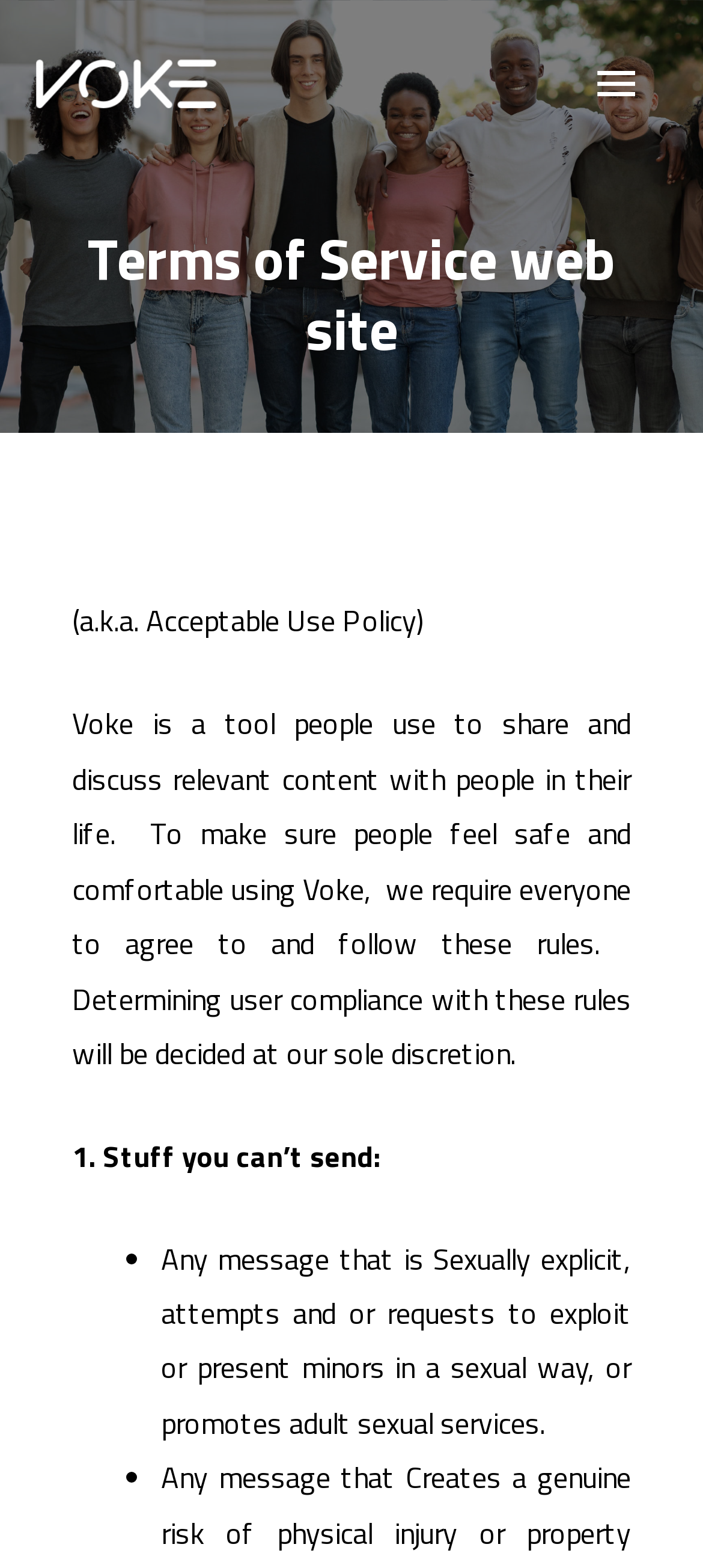What is the role of the main menu button?
Give a single word or phrase answer based on the content of the image.

Controls primary menu